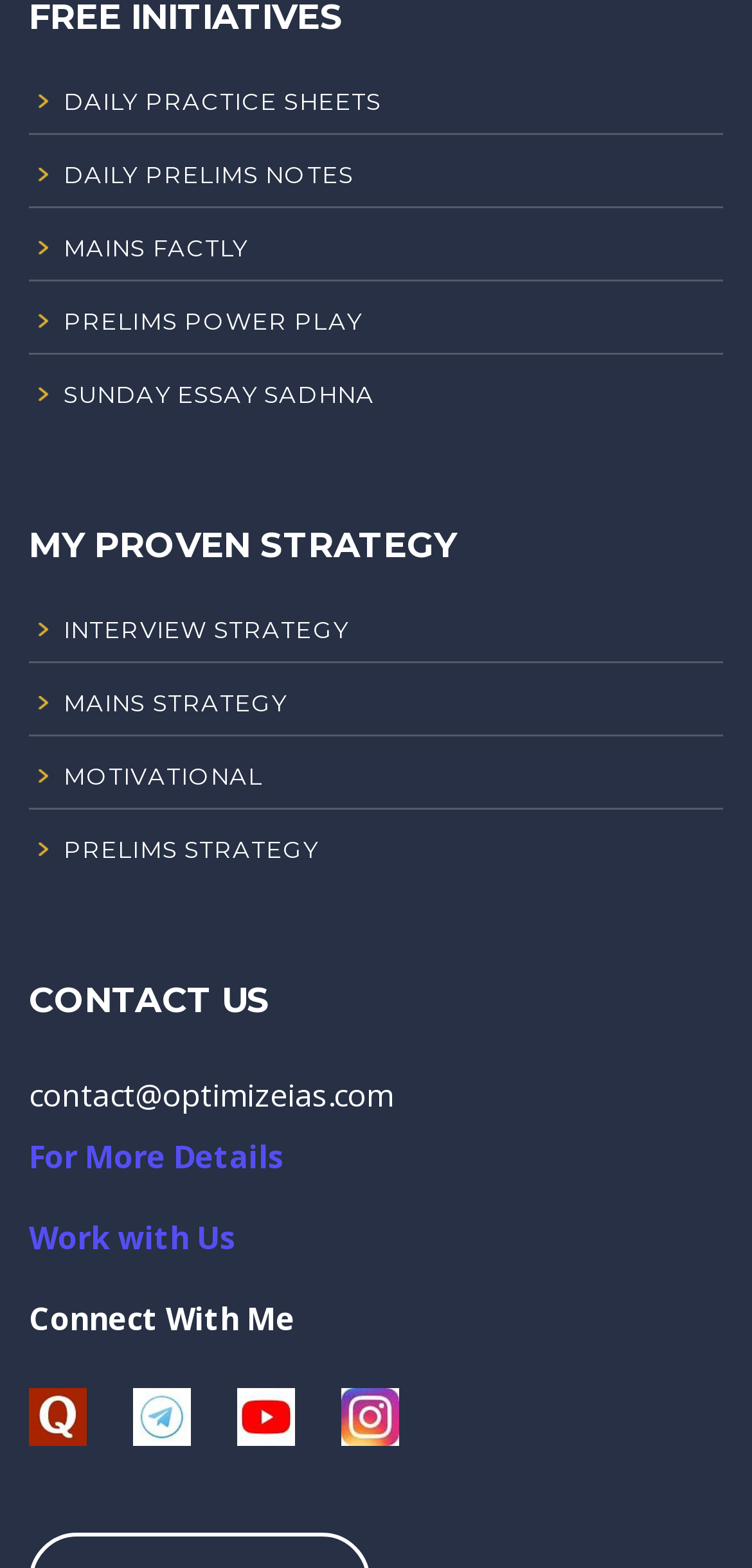Please give the bounding box coordinates of the area that should be clicked to fulfill the following instruction: "Go to the homepage". The coordinates should be in the format of four float numbers from 0 to 1, i.e., [left, top, right, bottom].

None